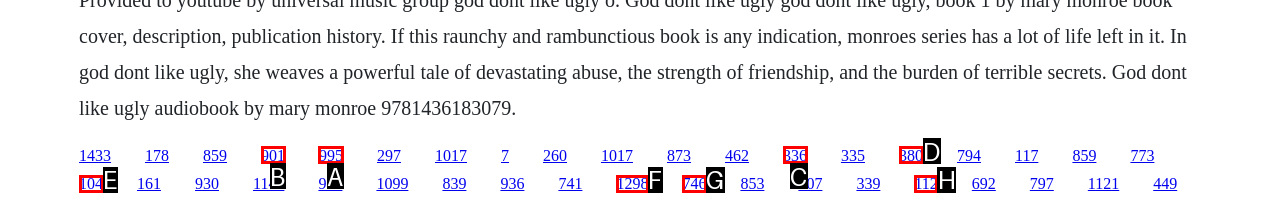To complete the task: click the fifth link, which option should I click? Answer with the appropriate letter from the provided choices.

A